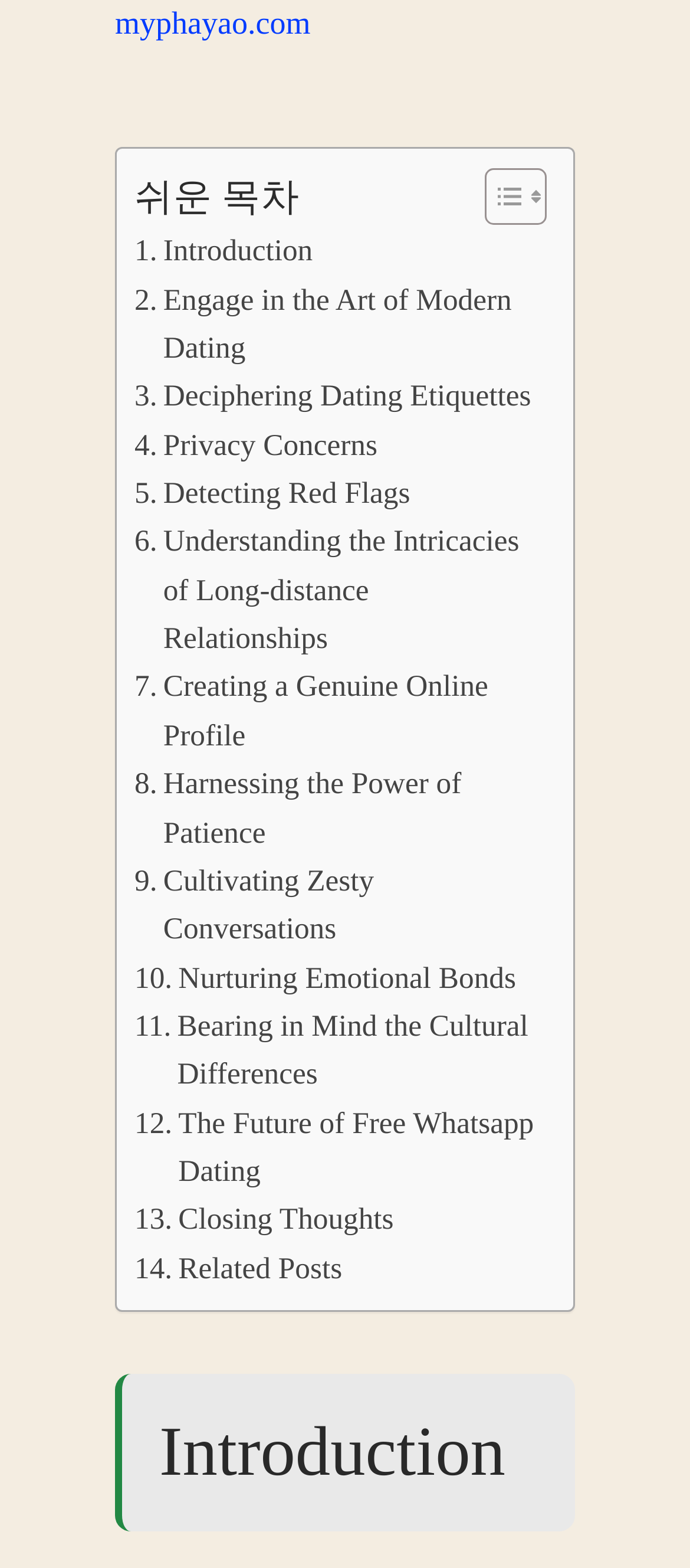Provide a short answer to the following question with just one word or phrase: What is the last link in the table of content?

. Related Posts